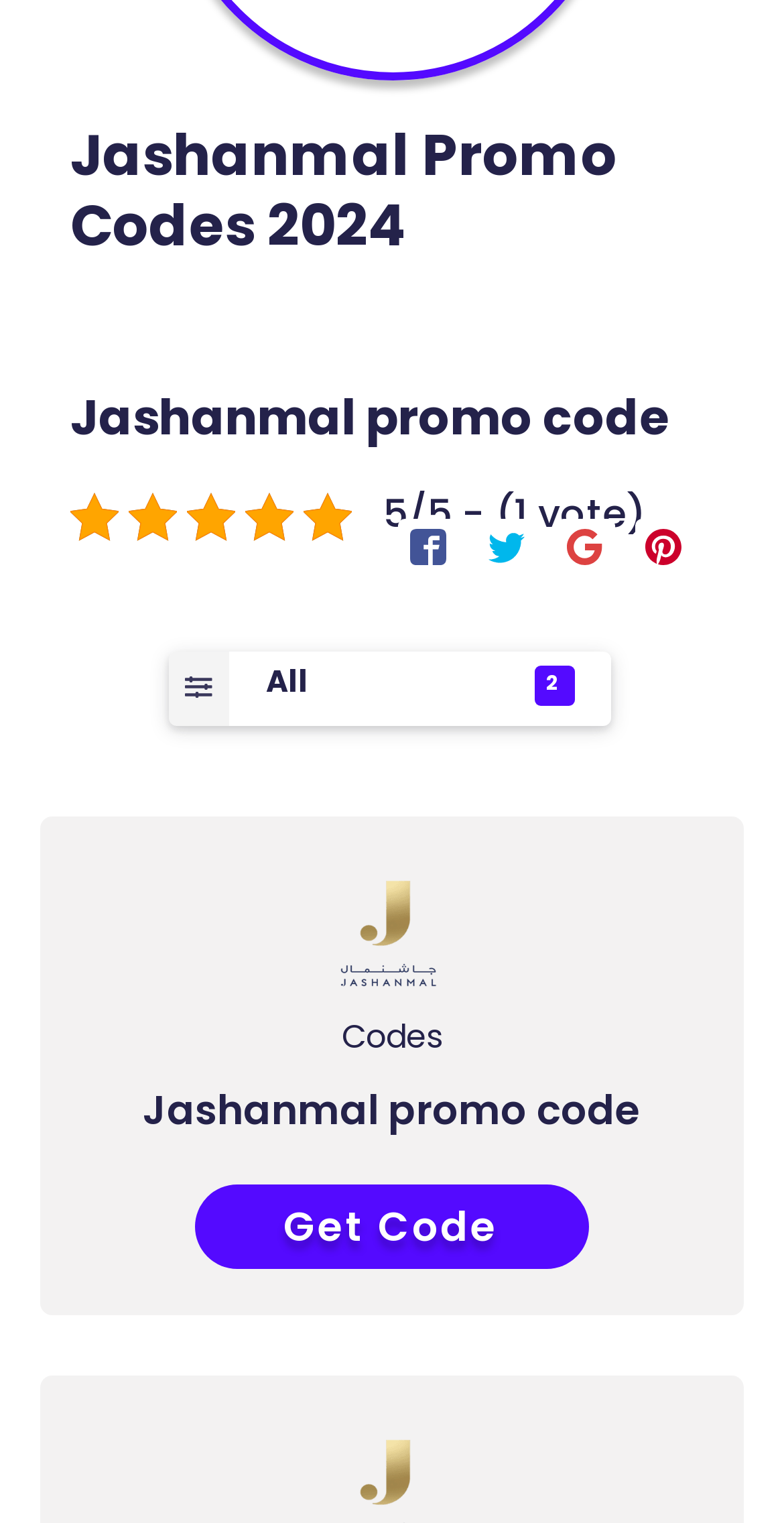Determine the bounding box for the UI element described here: "Jashanmal promo code".

[0.182, 0.71, 0.818, 0.747]